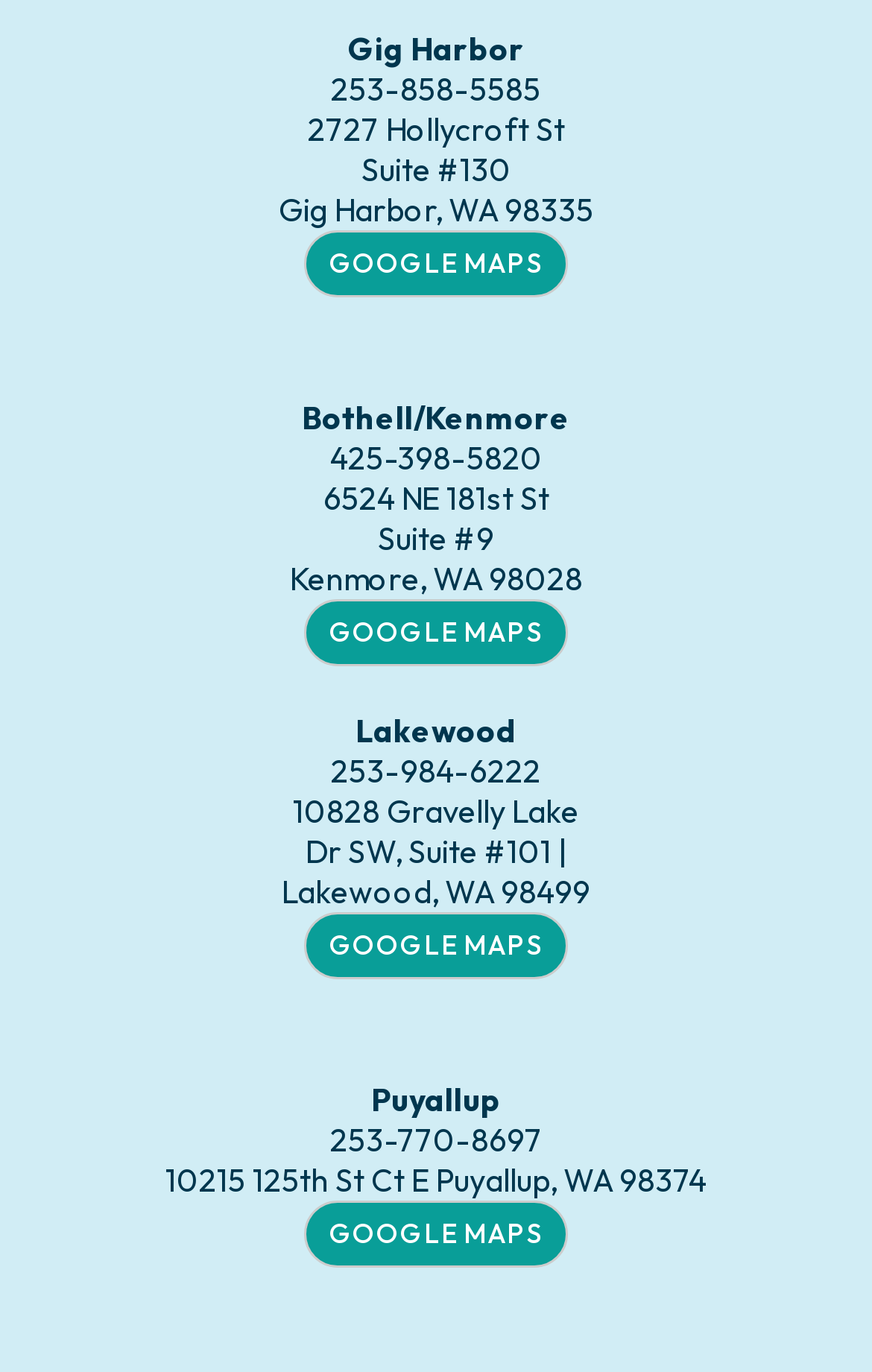Please give the bounding box coordinates of the area that should be clicked to fulfill the following instruction: "View Gig Harbor location on Google Maps". The coordinates should be in the format of four float numbers from 0 to 1, i.e., [left, top, right, bottom].

[0.349, 0.167, 0.651, 0.216]